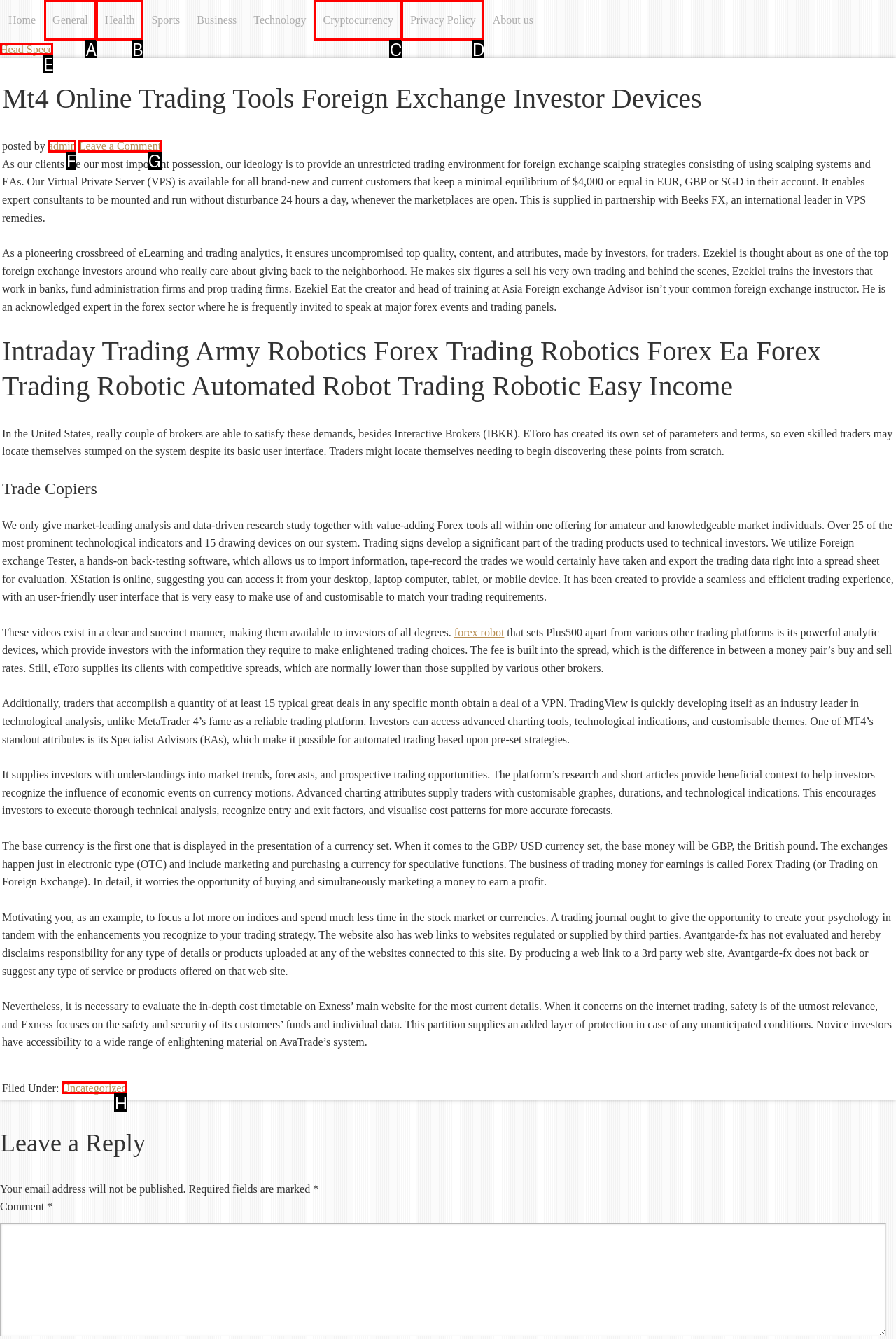Using the element description: Leave a Comment, select the HTML element that matches best. Answer with the letter of your choice.

G